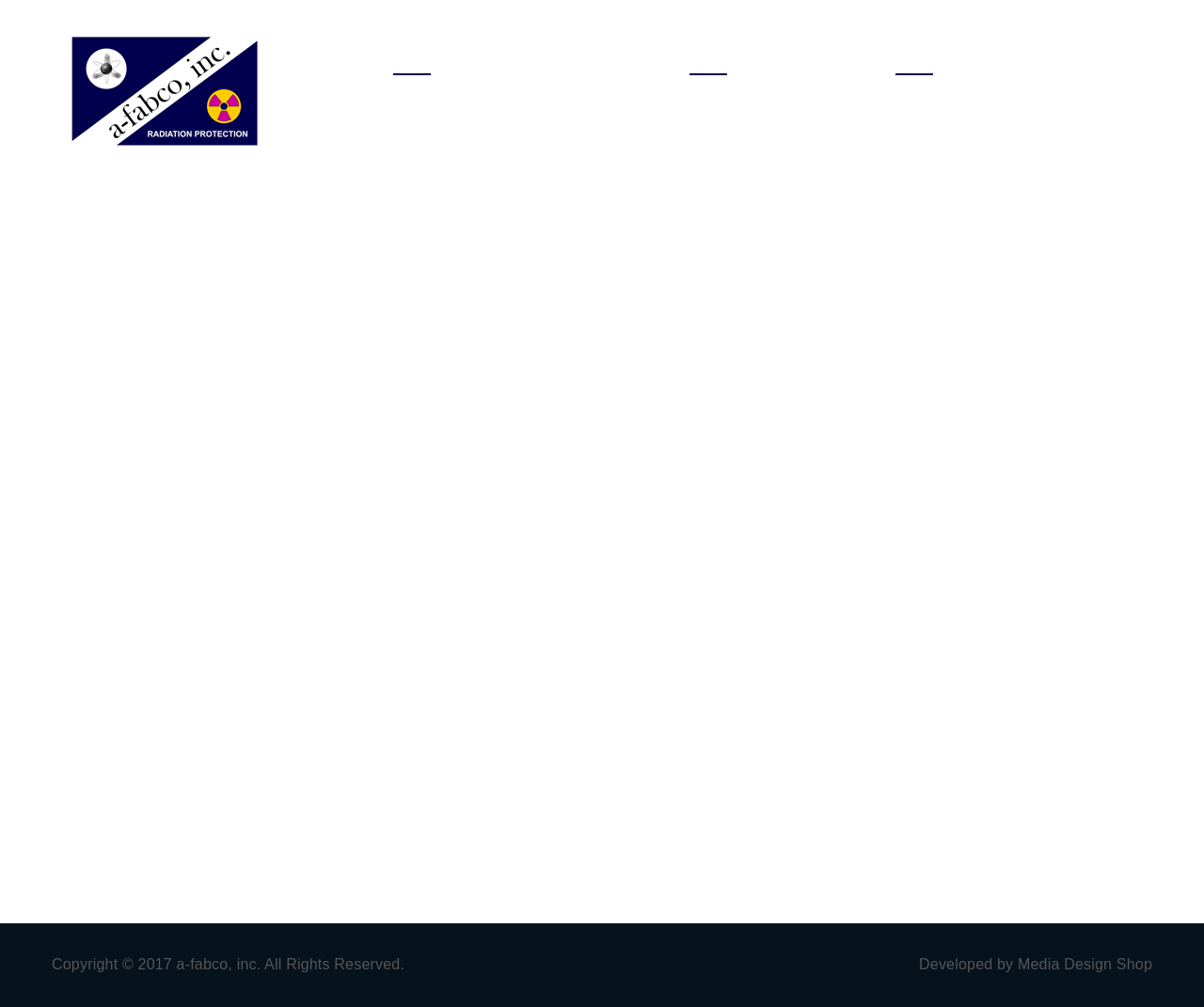Identify the bounding box coordinates of the element that should be clicked to fulfill this task: "Read more about the company". The coordinates should be provided as four float numbers between 0 and 1, i.e., [left, top, right, bottom].

[0.059, 0.281, 0.135, 0.302]